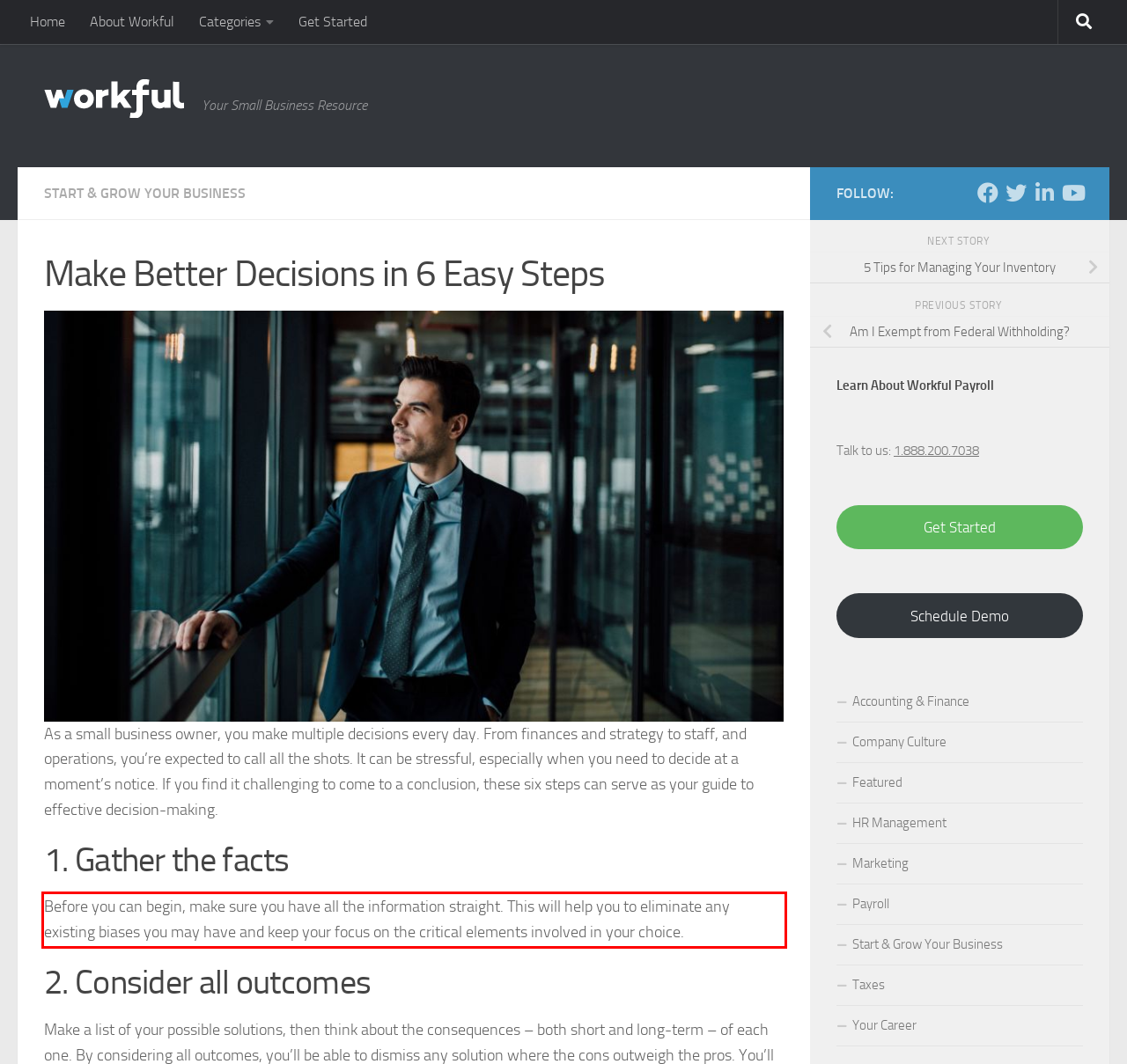From the given screenshot of a webpage, identify the red bounding box and extract the text content within it.

Before you can begin, make sure you have all the information straight. This will help you to eliminate any existing biases you may have and keep your focus on the critical elements involved in your choice.